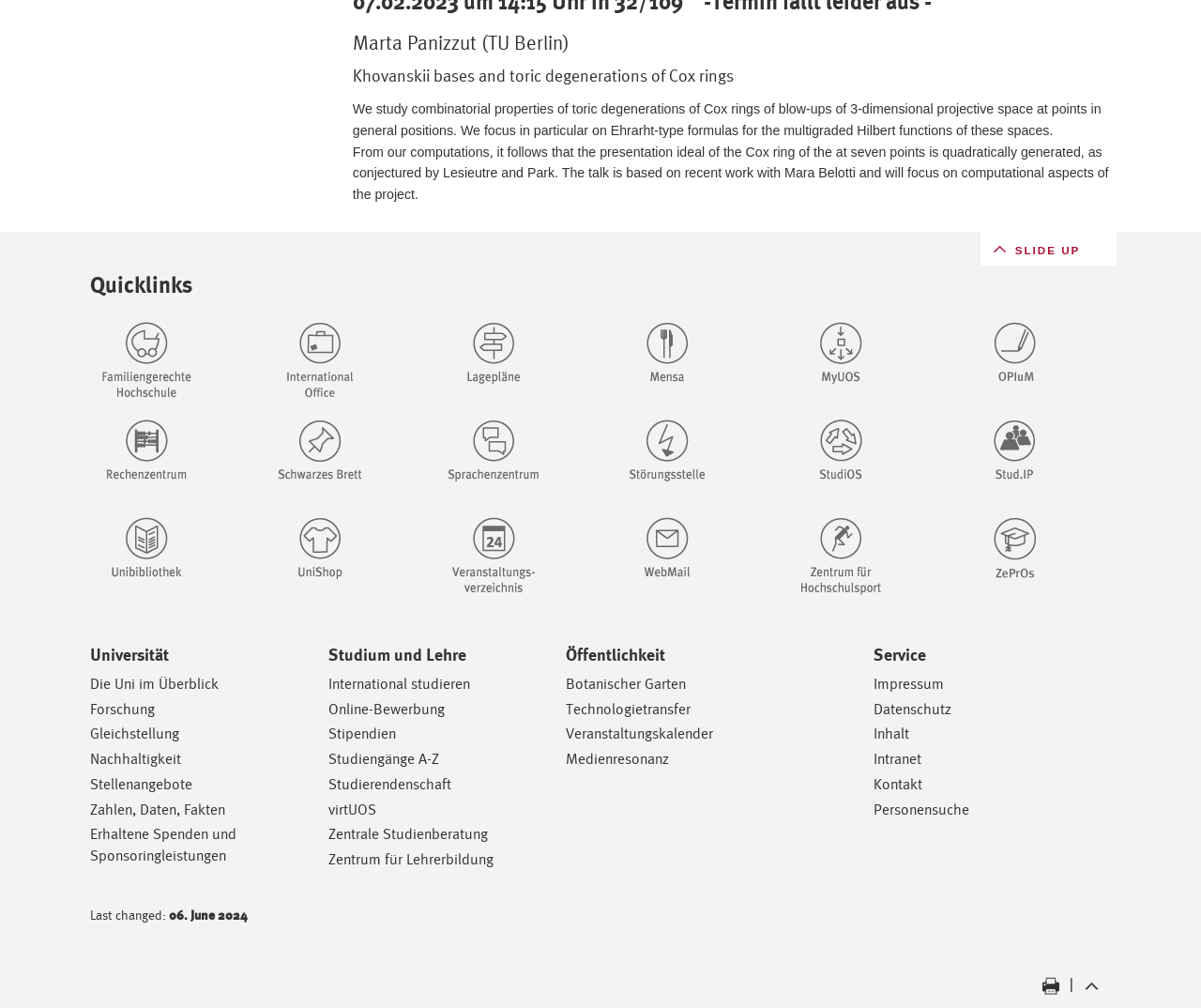Identify the bounding box coordinates of the specific part of the webpage to click to complete this instruction: "click on the link 'Familiengerechte Hochschule'".

[0.075, 0.315, 0.201, 0.401]